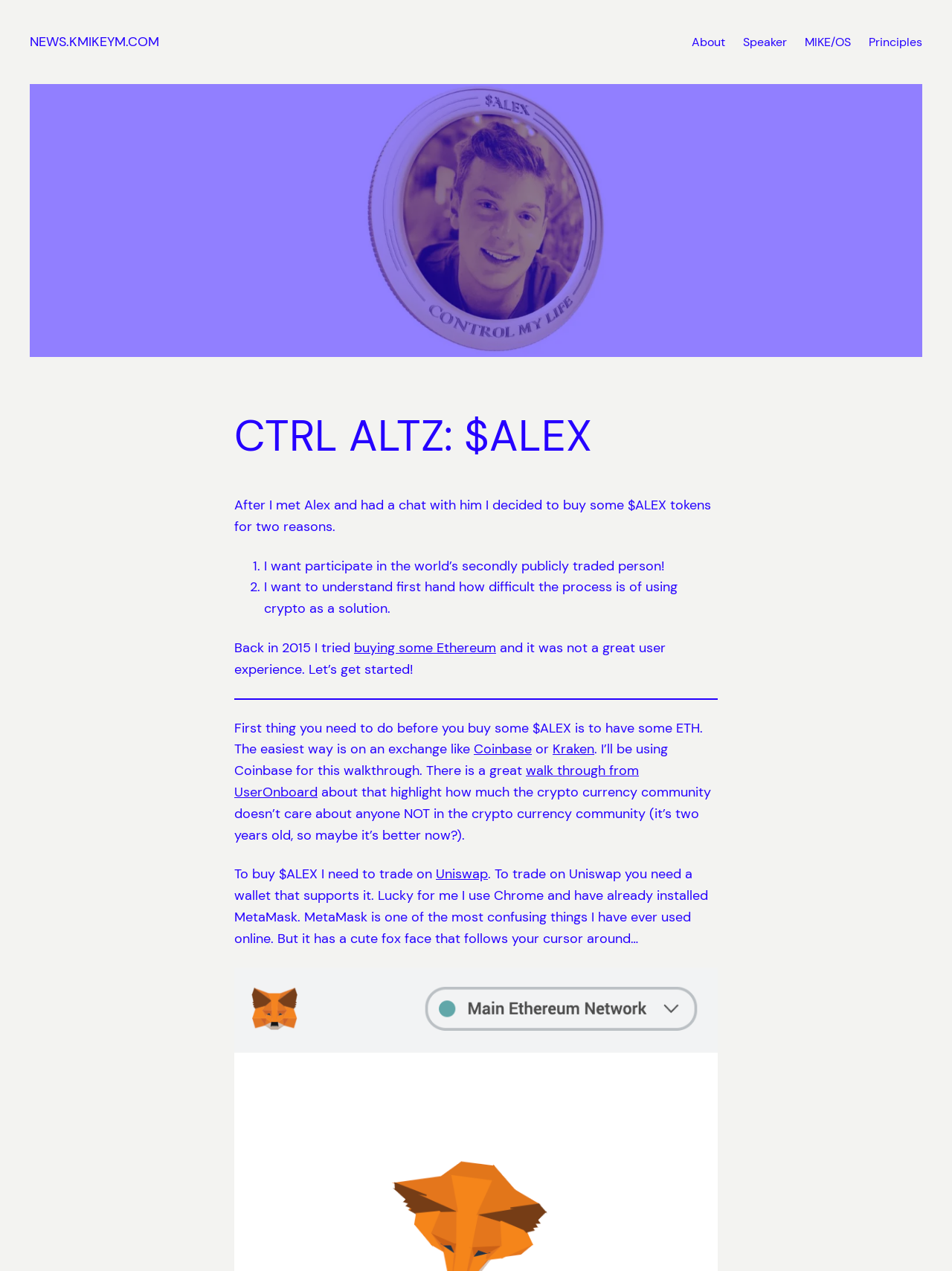What is the cryptocurrency mentioned in the walkthrough? From the image, respond with a single word or brief phrase.

ETH